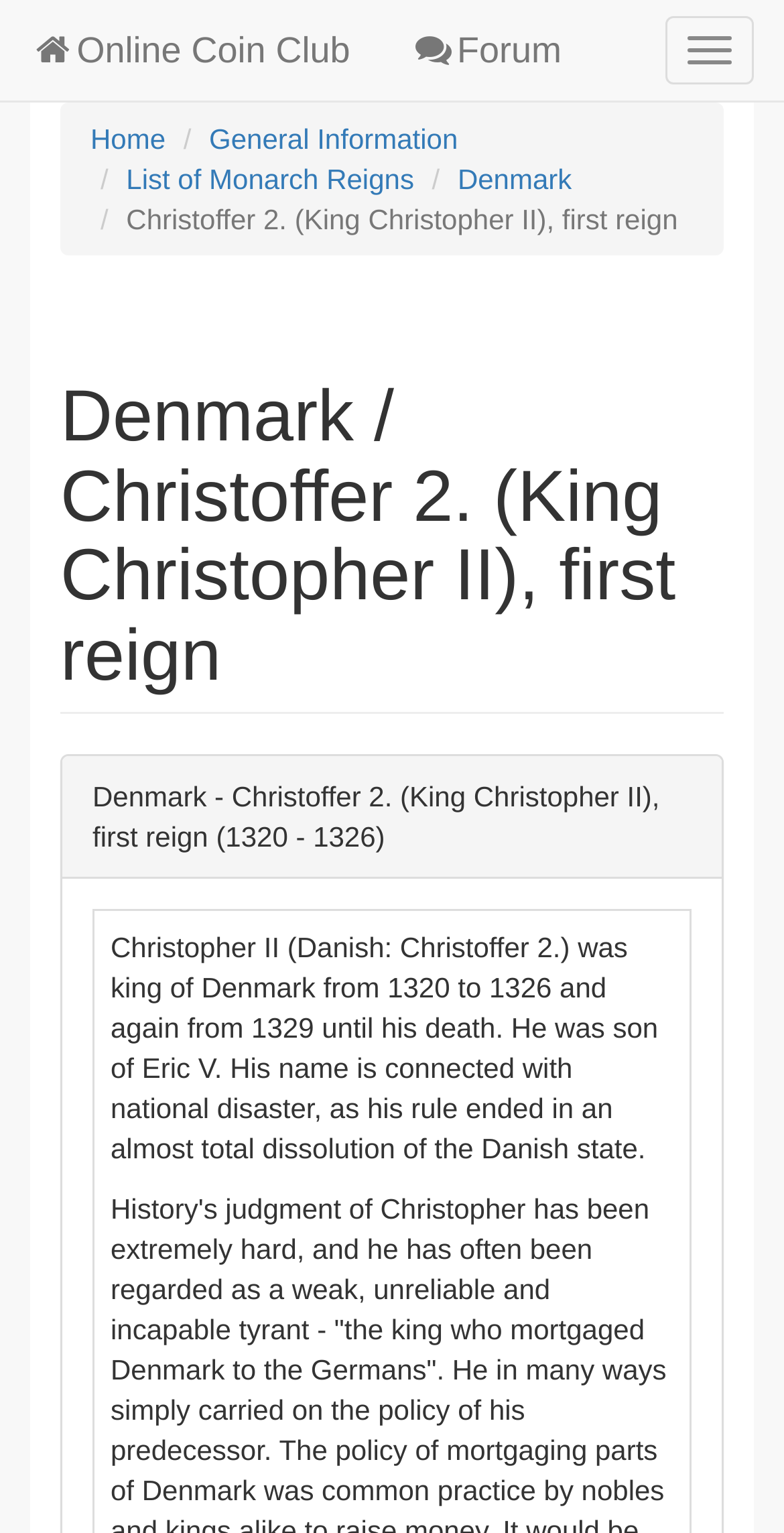Identify the primary heading of the webpage and provide its text.

Denmark / Christoffer 2. (King Christopher II), first reign